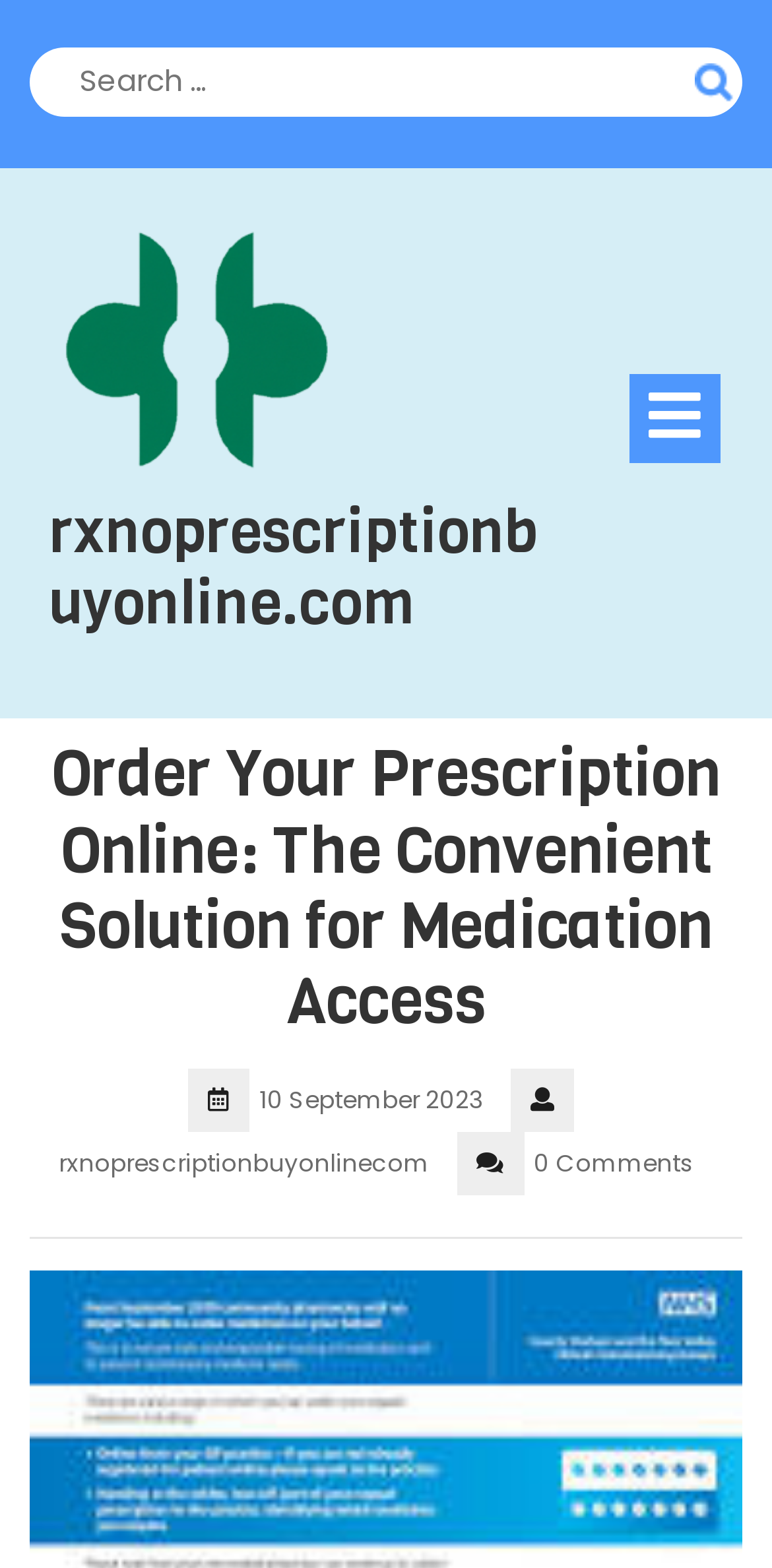Answer in one word or a short phrase: 
What is the date mentioned on the webpage?

10 September 2023